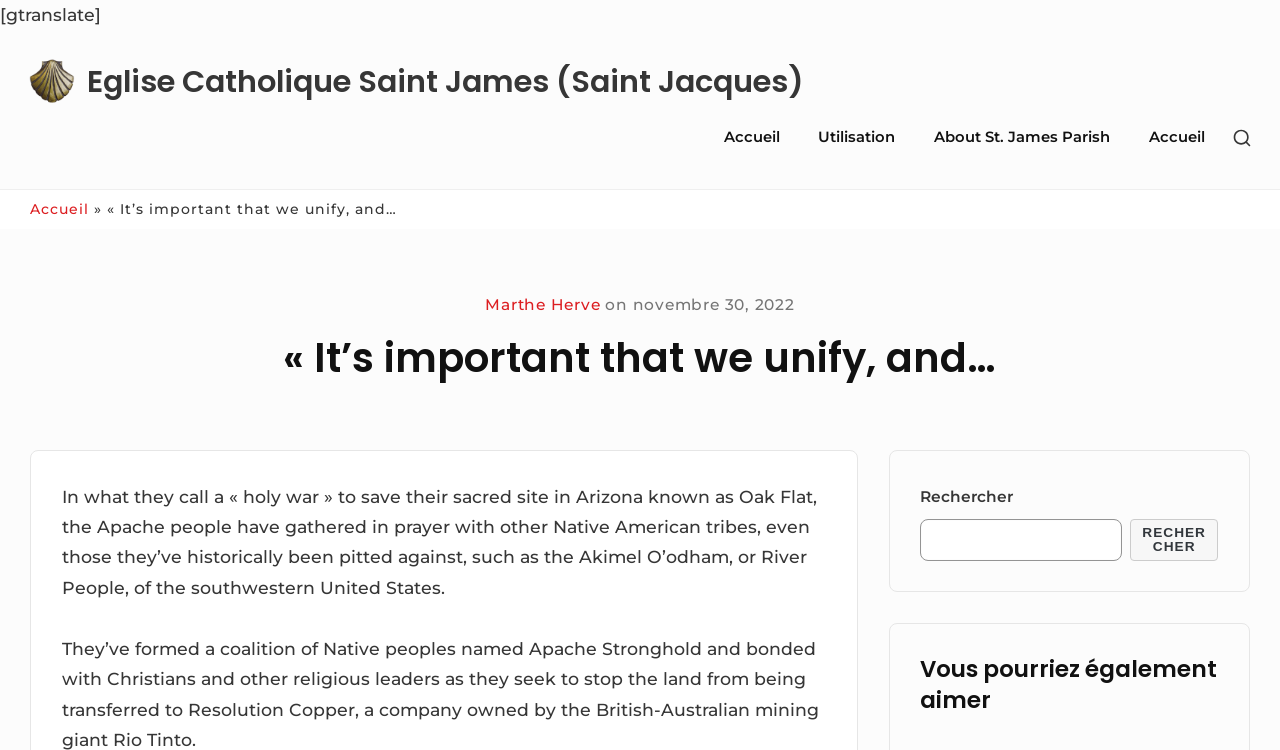Please determine the bounding box coordinates for the element that should be clicked to follow these instructions: "Fill in the email address in the newsletter form".

None